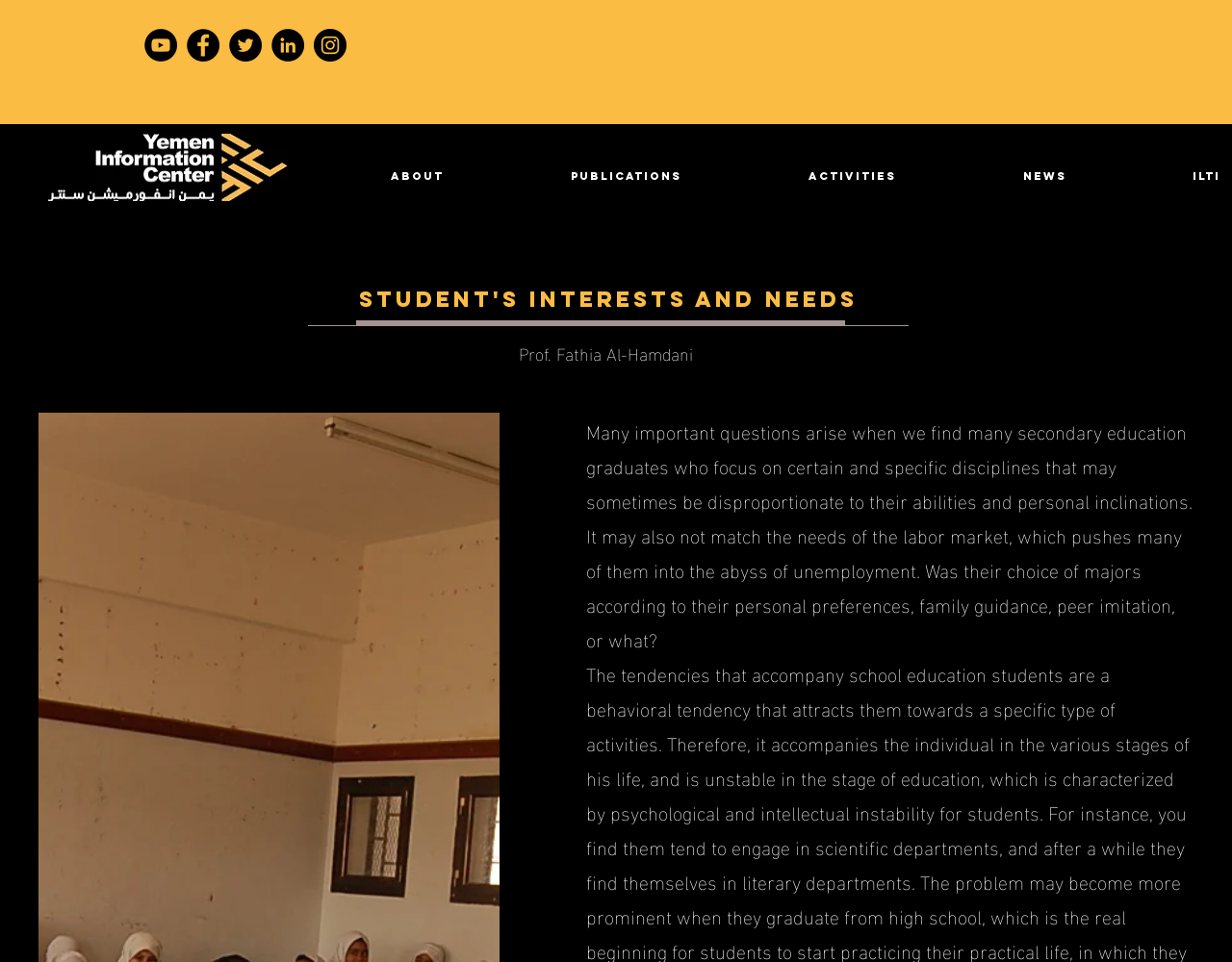Bounding box coordinates are specified in the format (top-left x, top-left y, bottom-right x, bottom-right y). All values are floating point numbers bounded between 0 and 1. Please provide the bounding box coordinate of the region this sentence describes: aria-label="YIC YouTube Channel"

[0.117, 0.03, 0.144, 0.064]